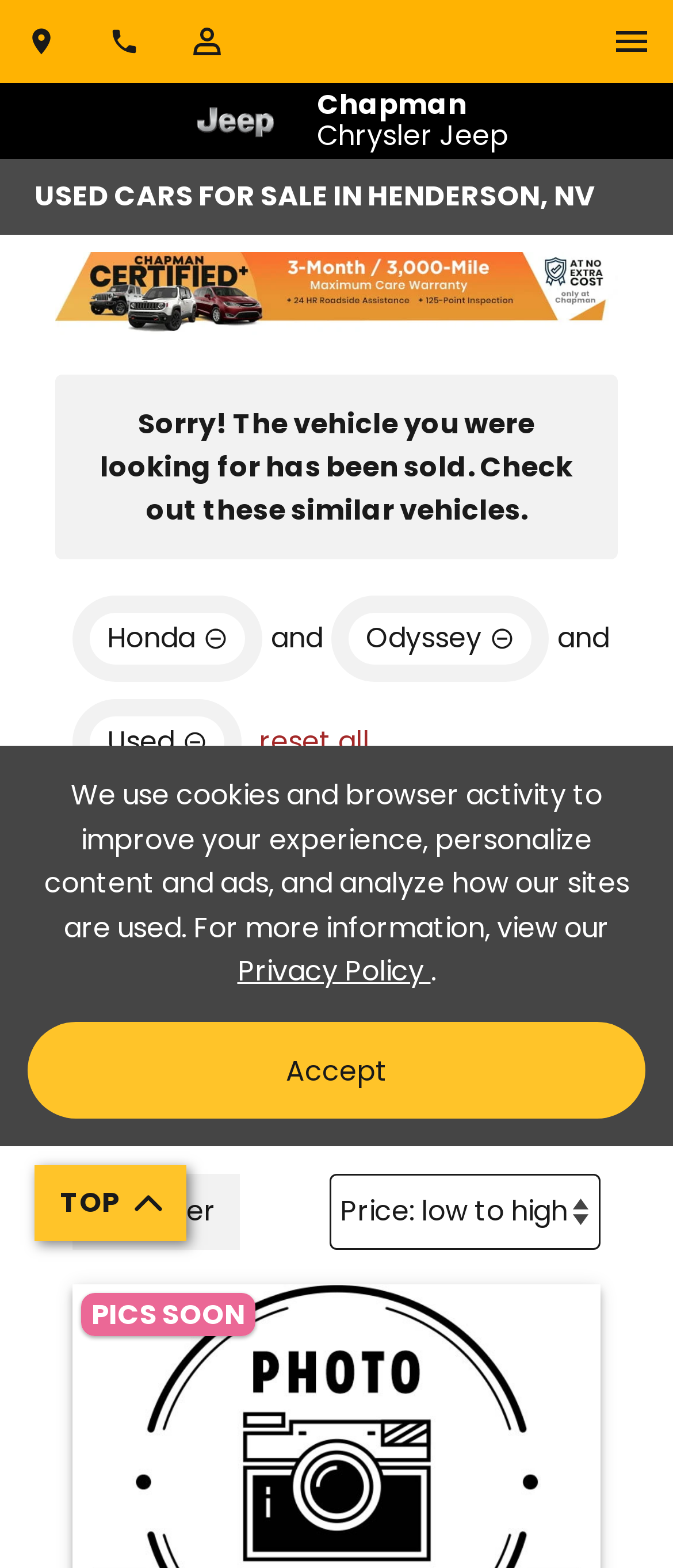Determine the bounding box coordinates for the area that needs to be clicked to fulfill this task: "learn about glamping pod accommodation". The coordinates must be given as four float numbers between 0 and 1, i.e., [left, top, right, bottom].

None